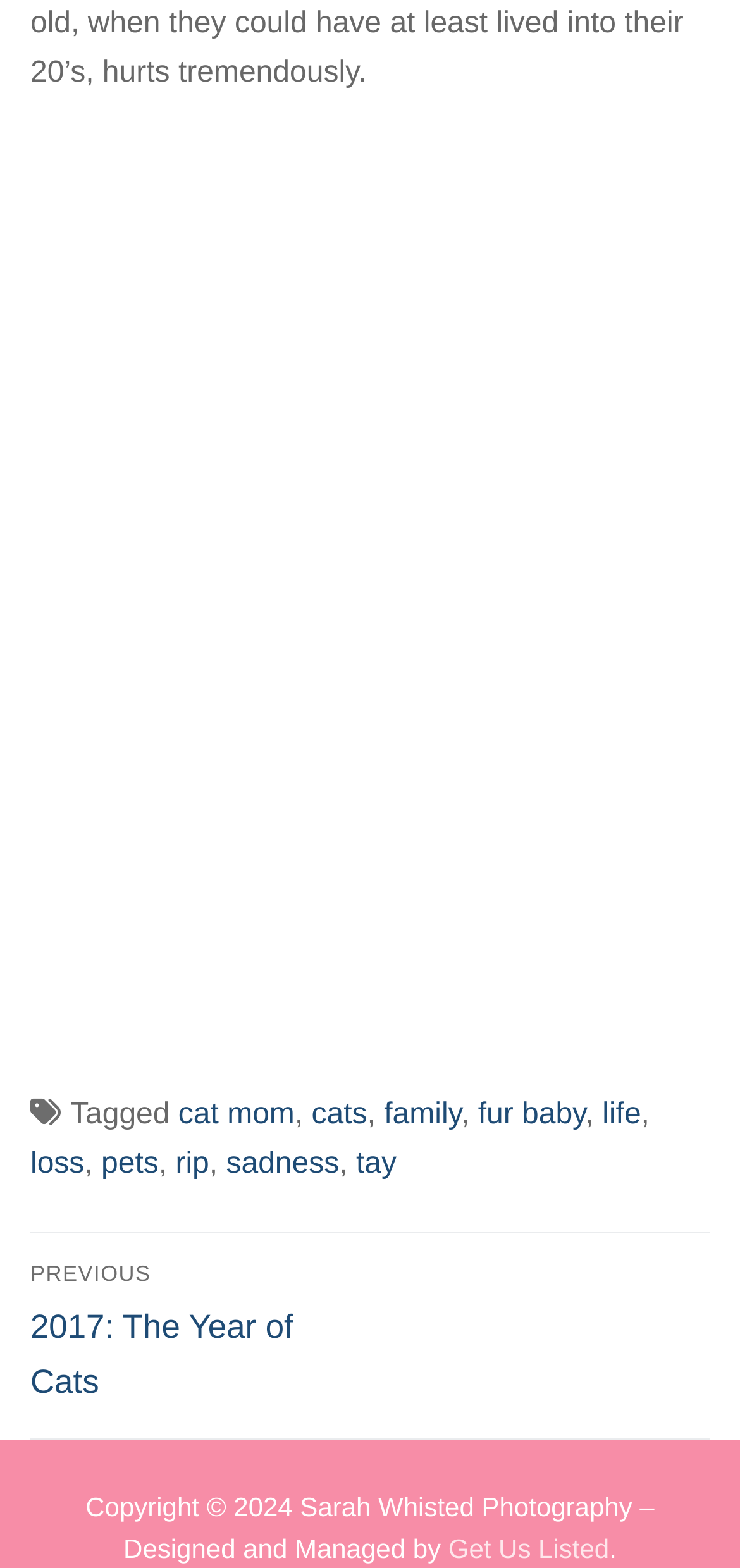What is the navigation section for?
Please describe in detail the information shown in the image to answer the question.

The navigation section is for posts, as indicated by the heading 'Post navigation' and the link 'Previous post: 2017: The Year of Cats'.